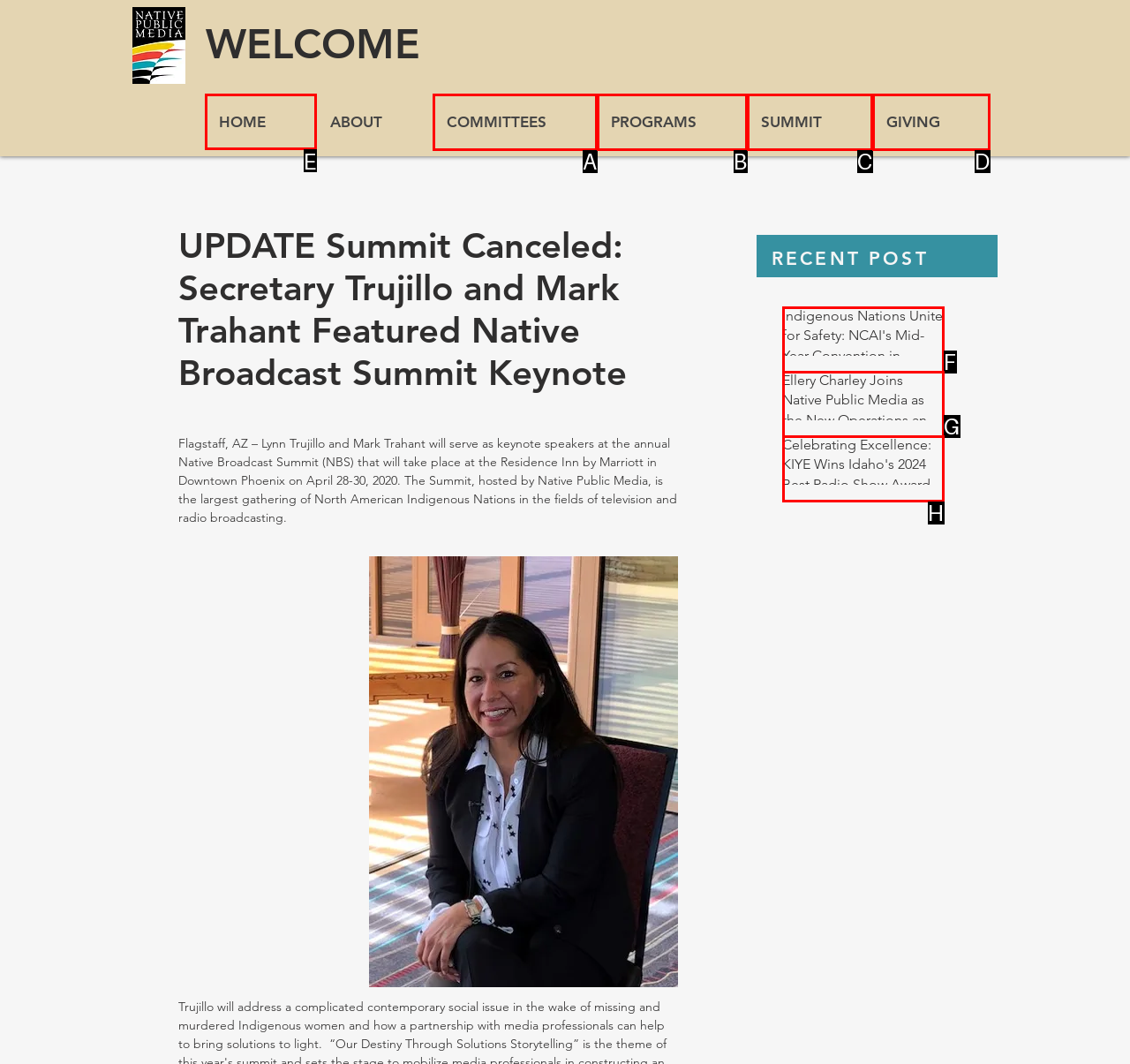Look at the highlighted elements in the screenshot and tell me which letter corresponds to the task: Go to HOME page.

E